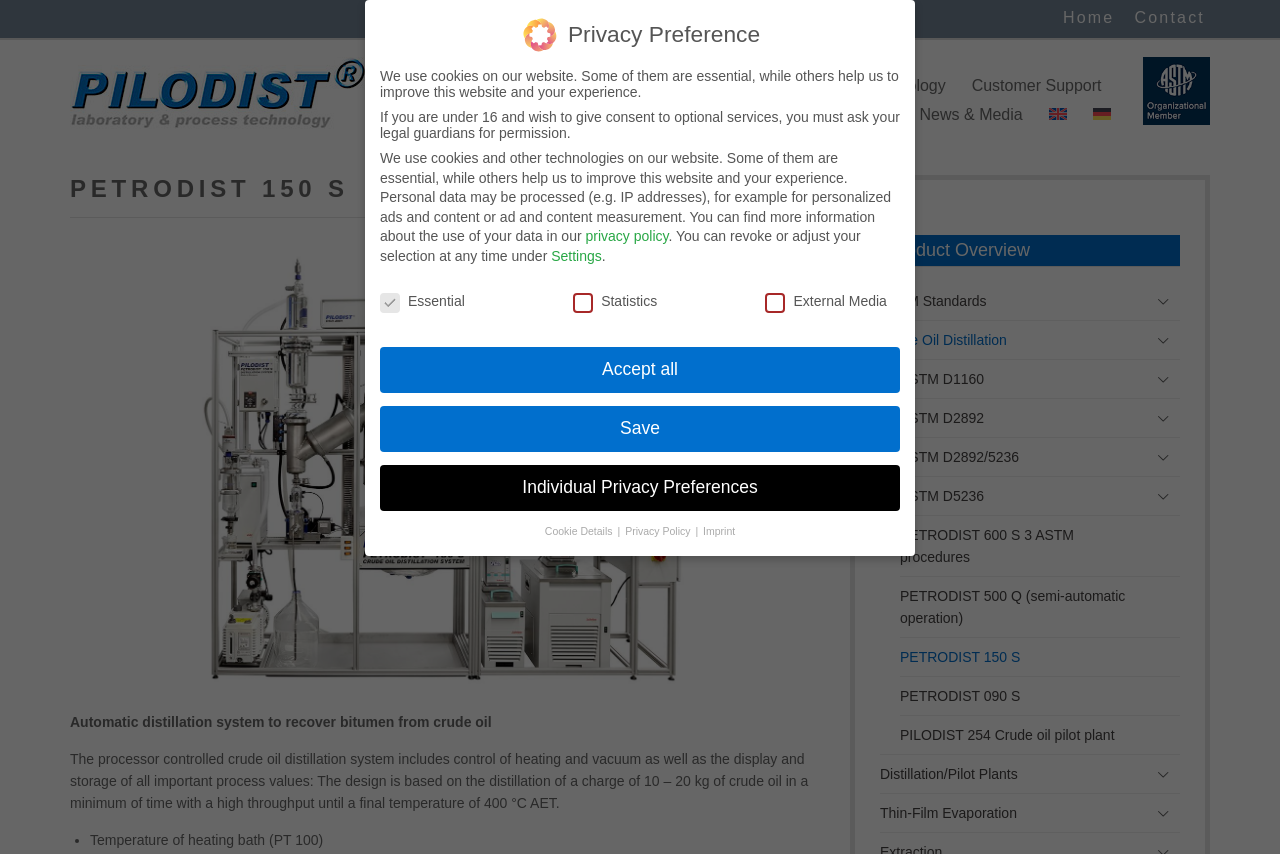Based on the element description aria-label="Search..." name="q" placeholder="Search...", identify the bounding box coordinates for the UI element. The coordinates should be in the format (top-left x, top-left y, bottom-right x, bottom-right y) and within the 0 to 1 range.

None